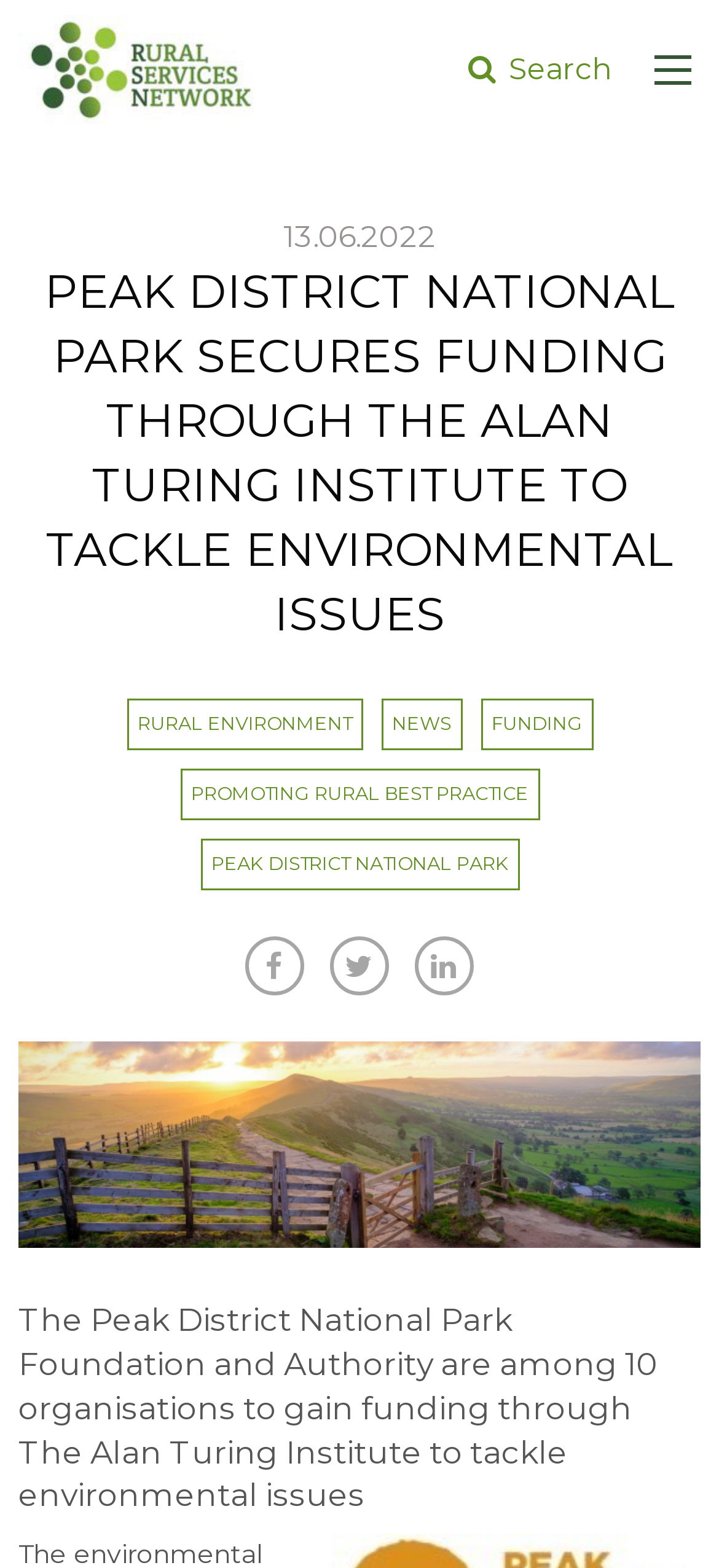Please find and report the primary heading text from the webpage.

PEAK DISTRICT NATIONAL PARK SECURES FUNDING THROUGH THE ALAN TURING INSTITUTE TO TACKLE ENVIRONMENTAL ISSUES